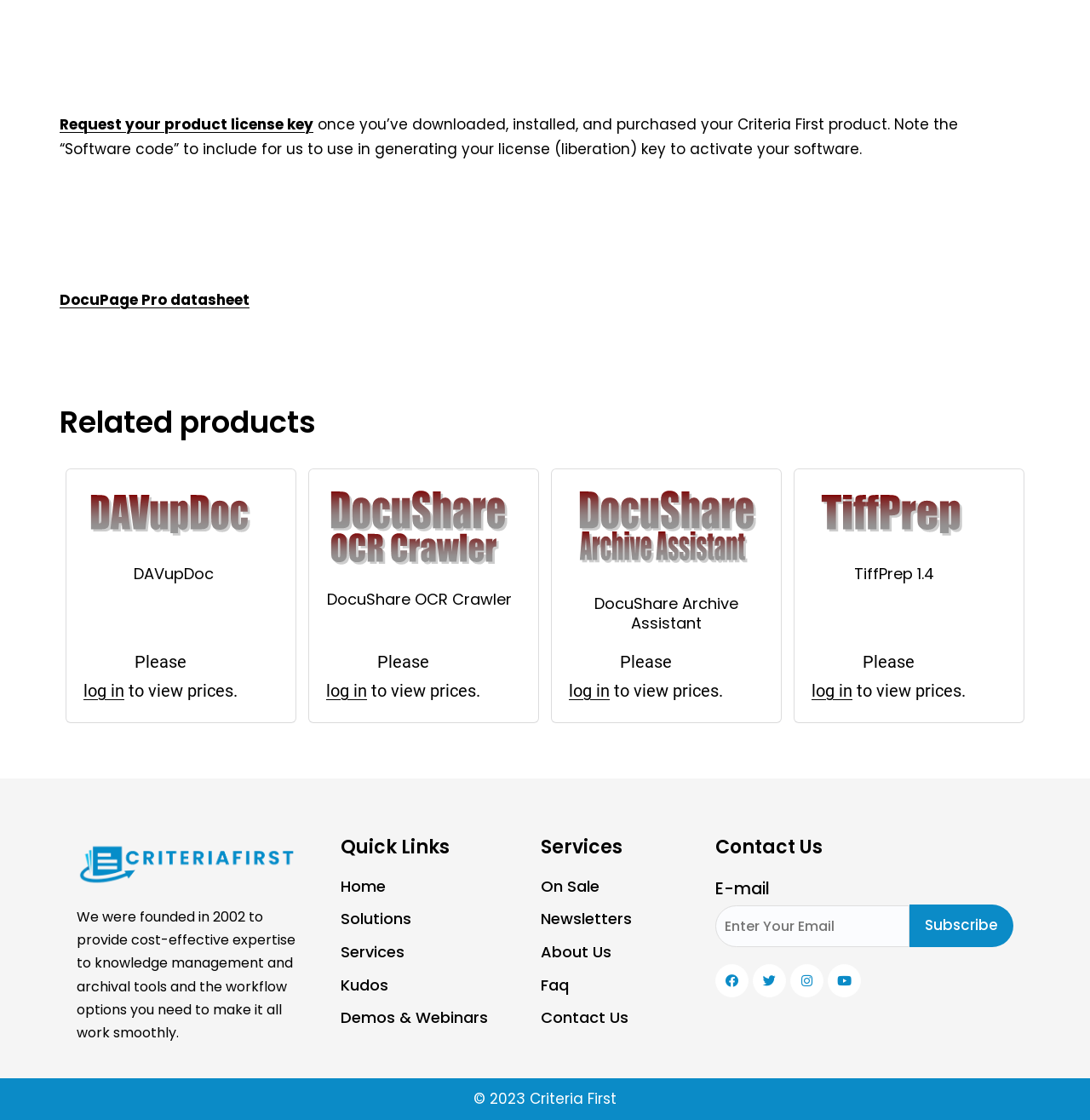How many social media links are present in the footer?
Please answer the question with as much detail as possible using the screenshot.

The footer section of the webpage contains four social media links: Facebook, Twitter, Instagram, and Youtube. Each link has an icon associated with it.